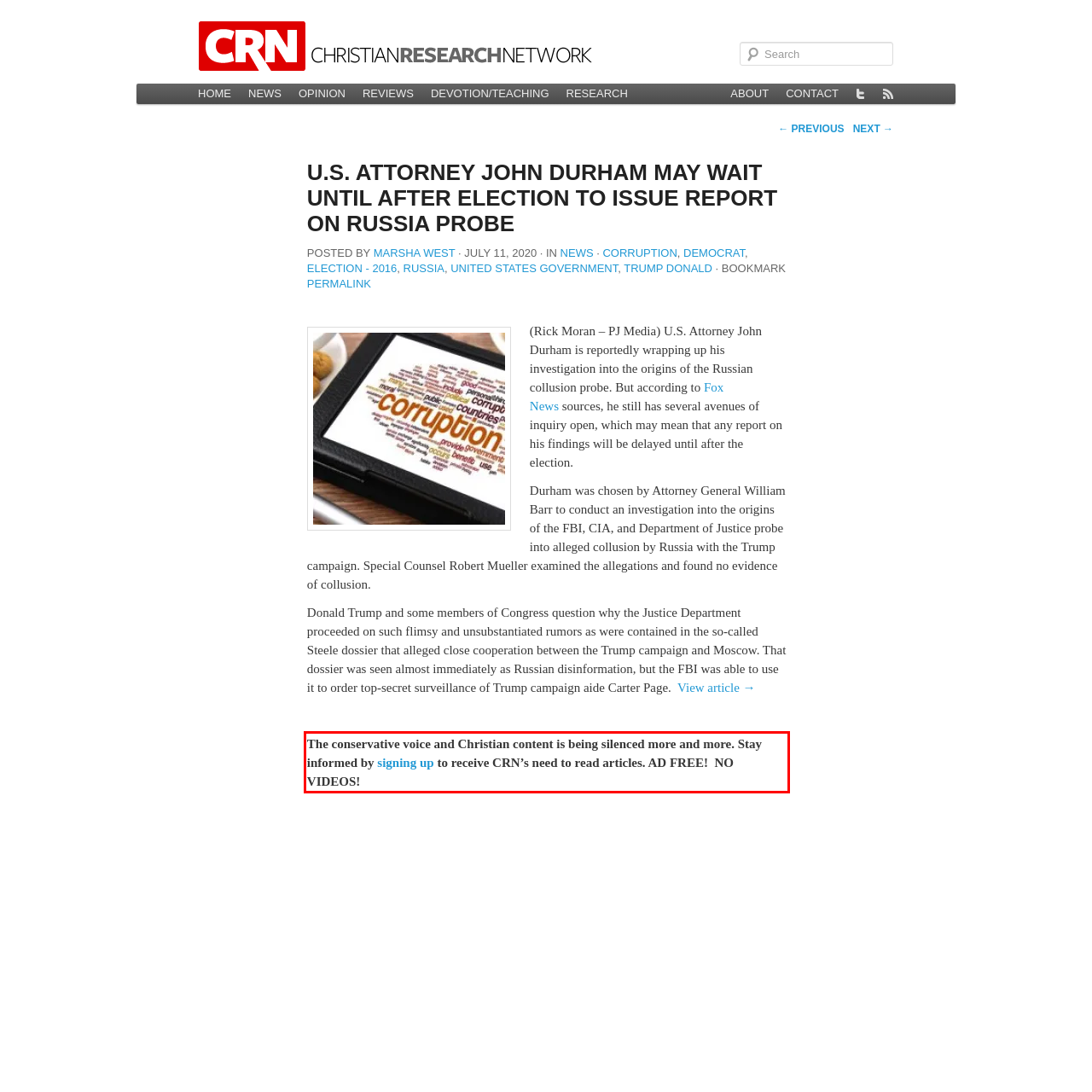From the screenshot of the webpage, locate the red bounding box and extract the text contained within that area.

The conservative voice and Christian content is being silenced more and more. Stay informed by signing up to receive CRN’s need to read articles. AD FREE! NO VIDEOS!